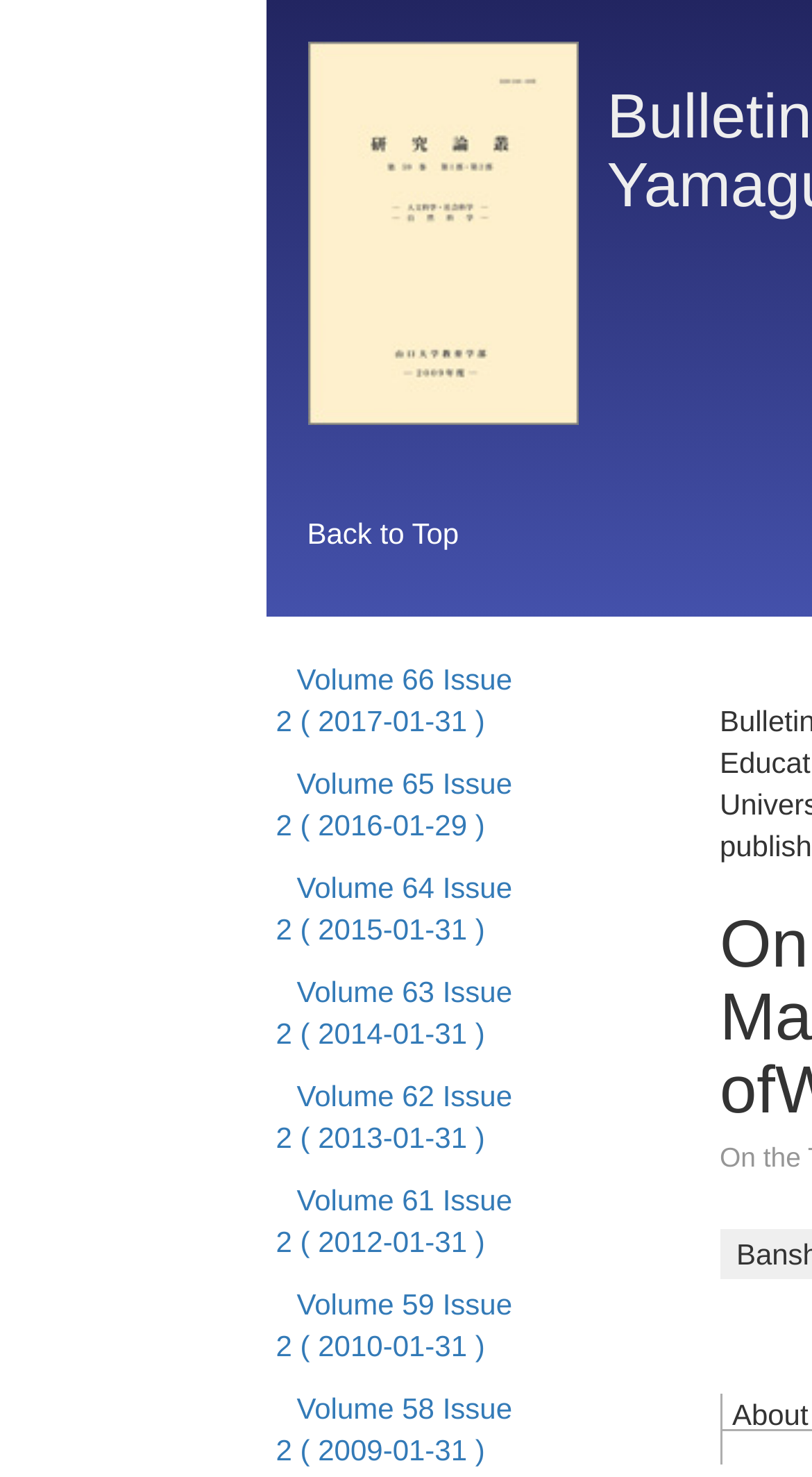Are the links on this webpage sorted in chronological order?
Please use the visual content to give a single word or phrase answer.

Yes